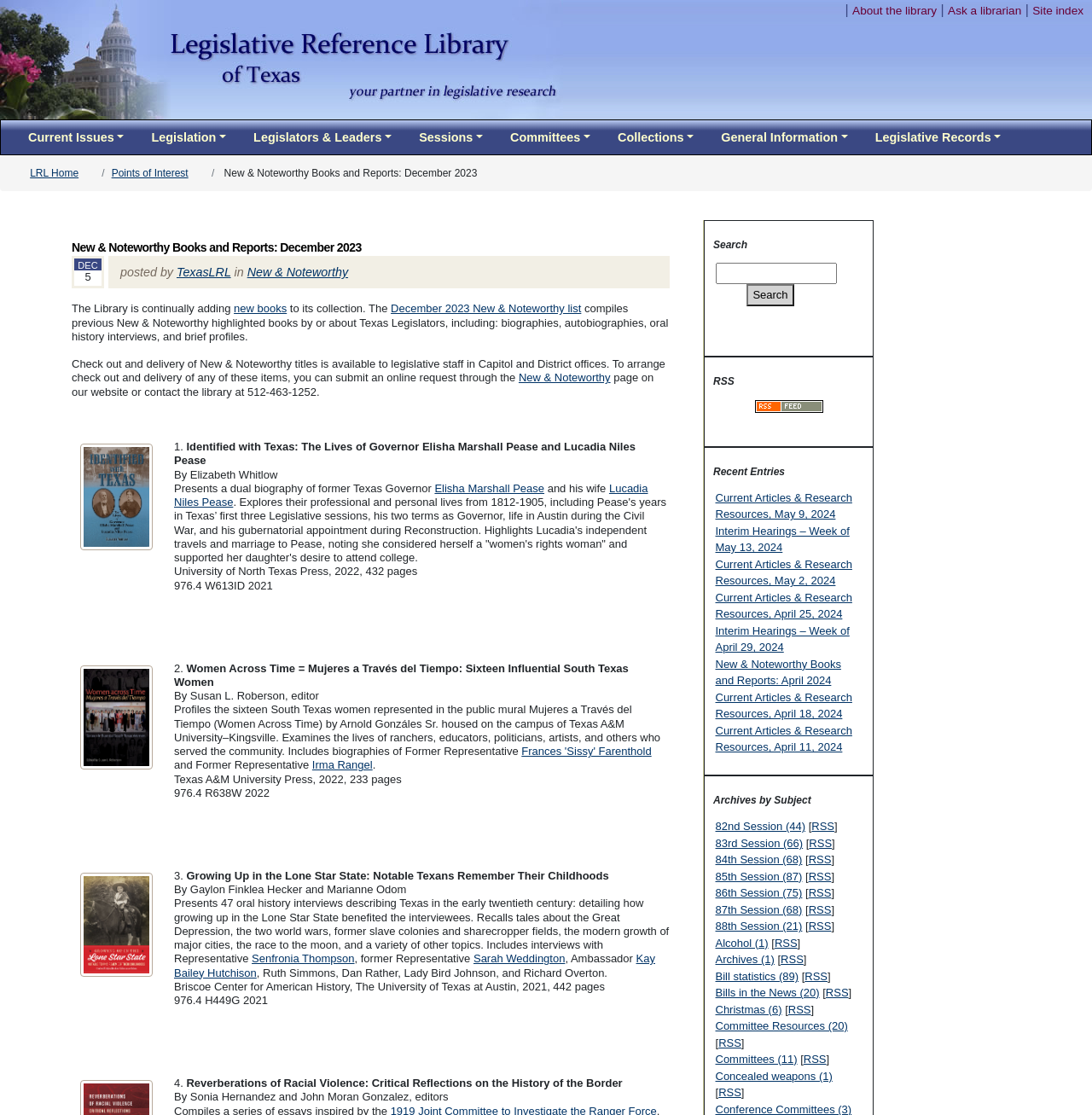Determine the bounding box coordinates of the clickable region to carry out the instruction: "Click the 'RSS' link".

[0.691, 0.358, 0.754, 0.37]